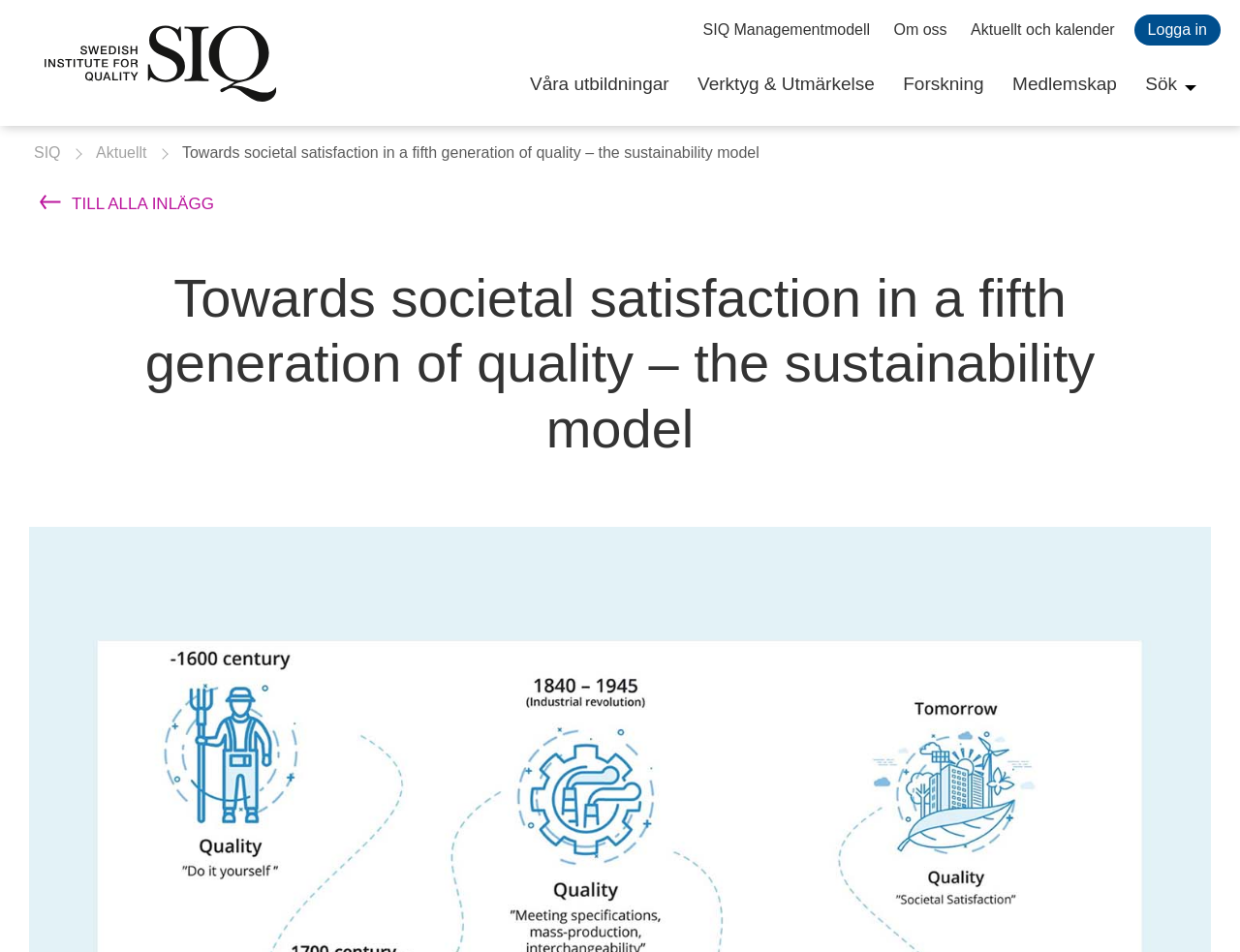Identify the bounding box coordinates for the UI element described as follows: "Våra utbildningar". Ensure the coordinates are four float numbers between 0 and 1, formatted as [left, top, right, bottom].

[0.427, 0.073, 0.54, 0.132]